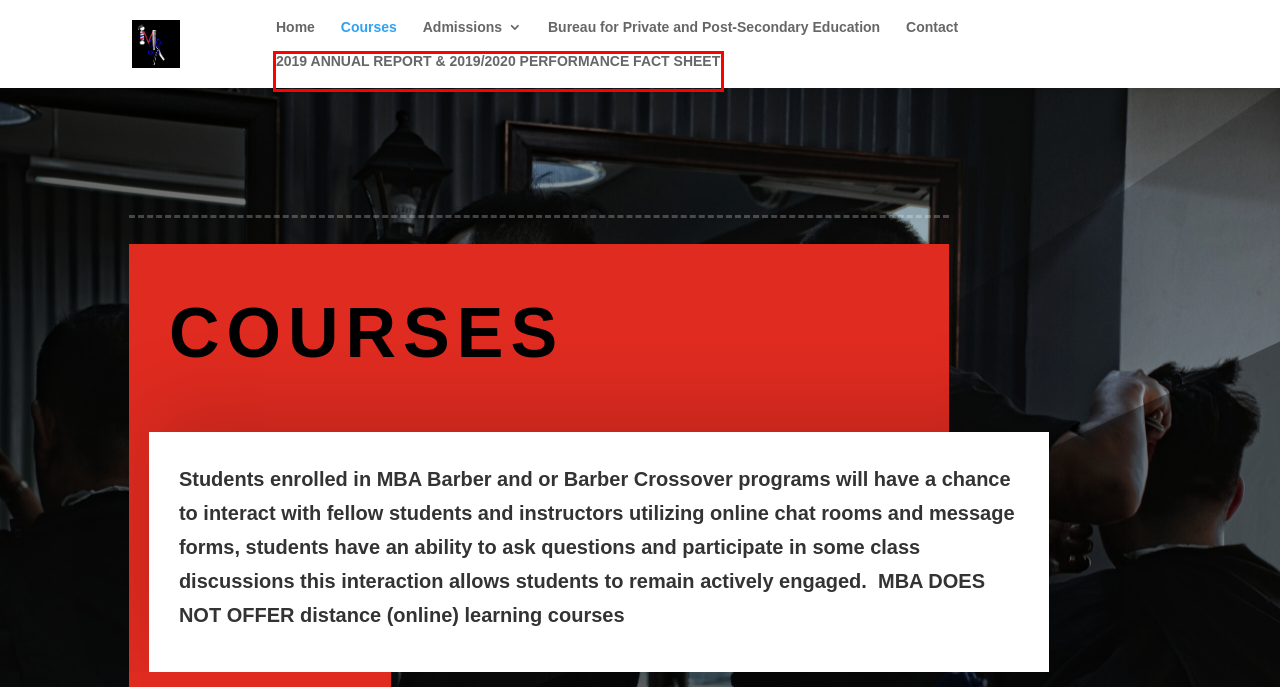You have received a screenshot of a webpage with a red bounding box indicating a UI element. Please determine the most fitting webpage description that matches the new webpage after clicking on the indicated element. The choices are:
A. Contact Us | masterbarberingacademy
B. Afros Of Hollywood
C. masterbarberingacademy | BARBER INDUSTRY ELEVATION
D. 2019 ANNUAL REPORT & 2019/2020 PERFORMANCE FACT SHEET | masterbarberingacademy
E. Haven  of Hope
F. Dotted Lines Tax Prep & Insurance | One Call Solves It All
G. Privacy Policy | Afros Of Hollywood
H. Admissions | masterbarberingacademy

D